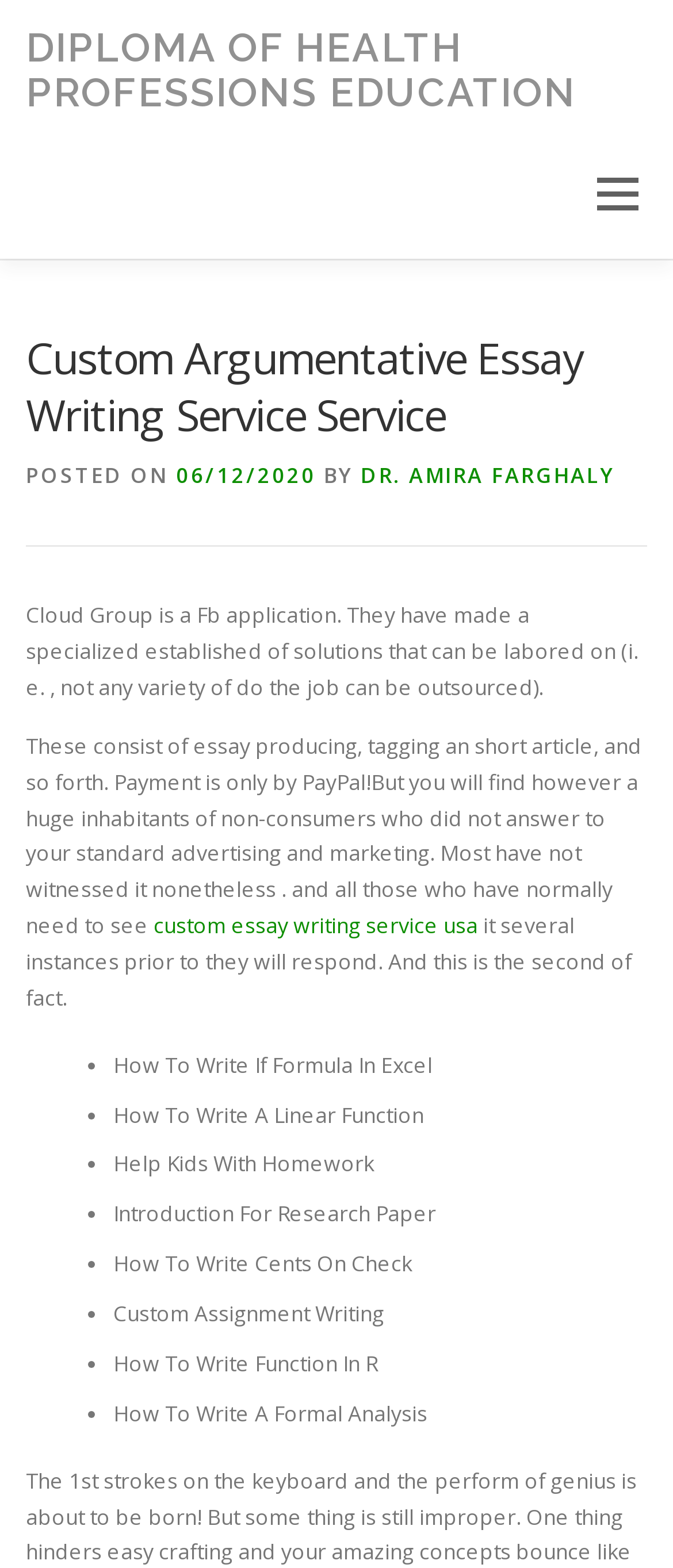What is the purpose of Cloud Group?
Provide an in-depth and detailed explanation in response to the question.

The purpose of Cloud Group can be inferred from the static text 'Cloud Group is a Fb application. They have made a specialized established of solutions that can be labored on (i. e., not any variety of do the job can be outsourced).' which mentions that Cloud Group provides services such as essay writing, tagging an article, and so on.